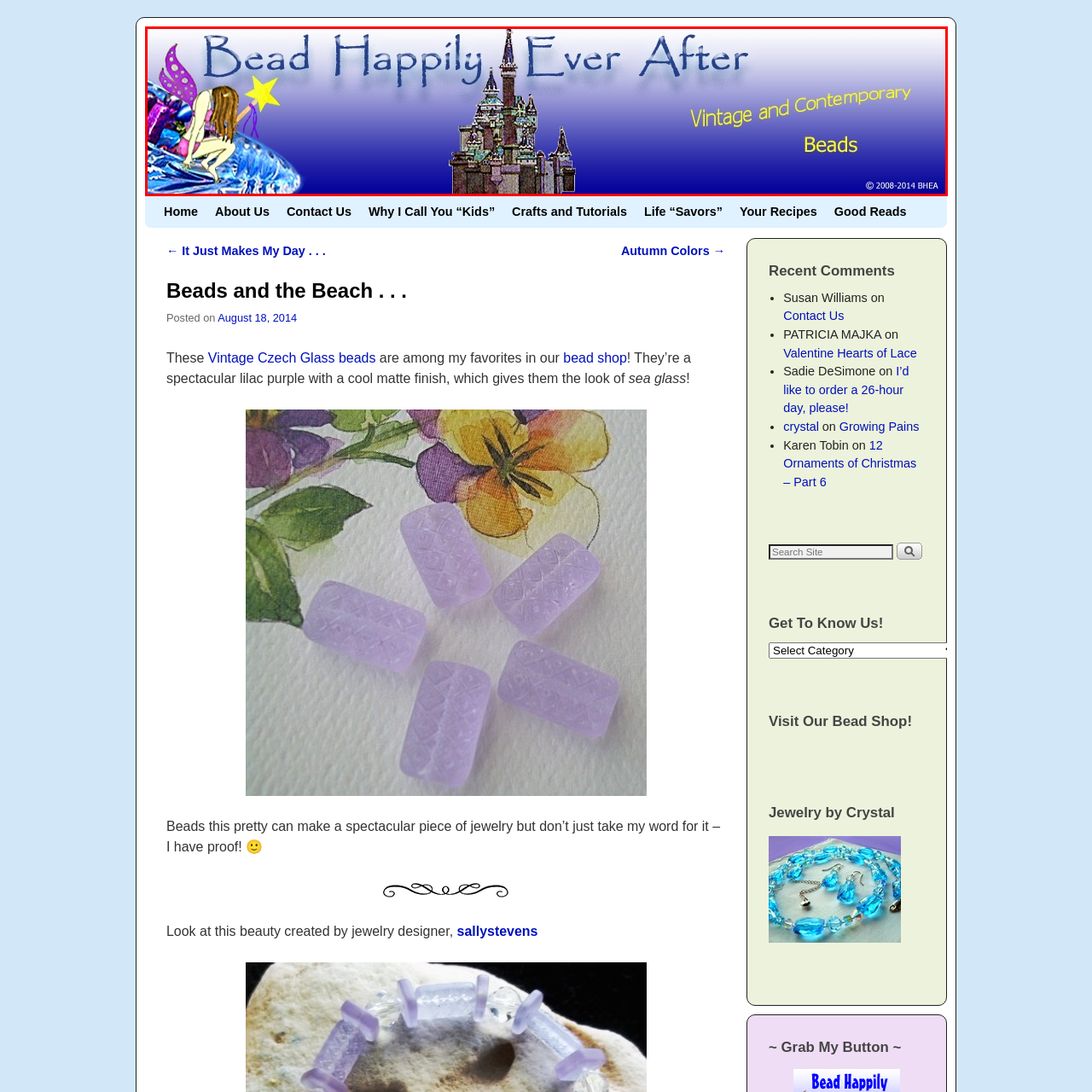What is the shape of the illustration on the right side of the header?
Direct your attention to the area of the image outlined in red and provide a detailed response based on the visual information available.

The caption describes the illustration on the right side of the header as an intricate castle, which symbolizes the dream-like quality of the website and blends vintage and contemporary beads.